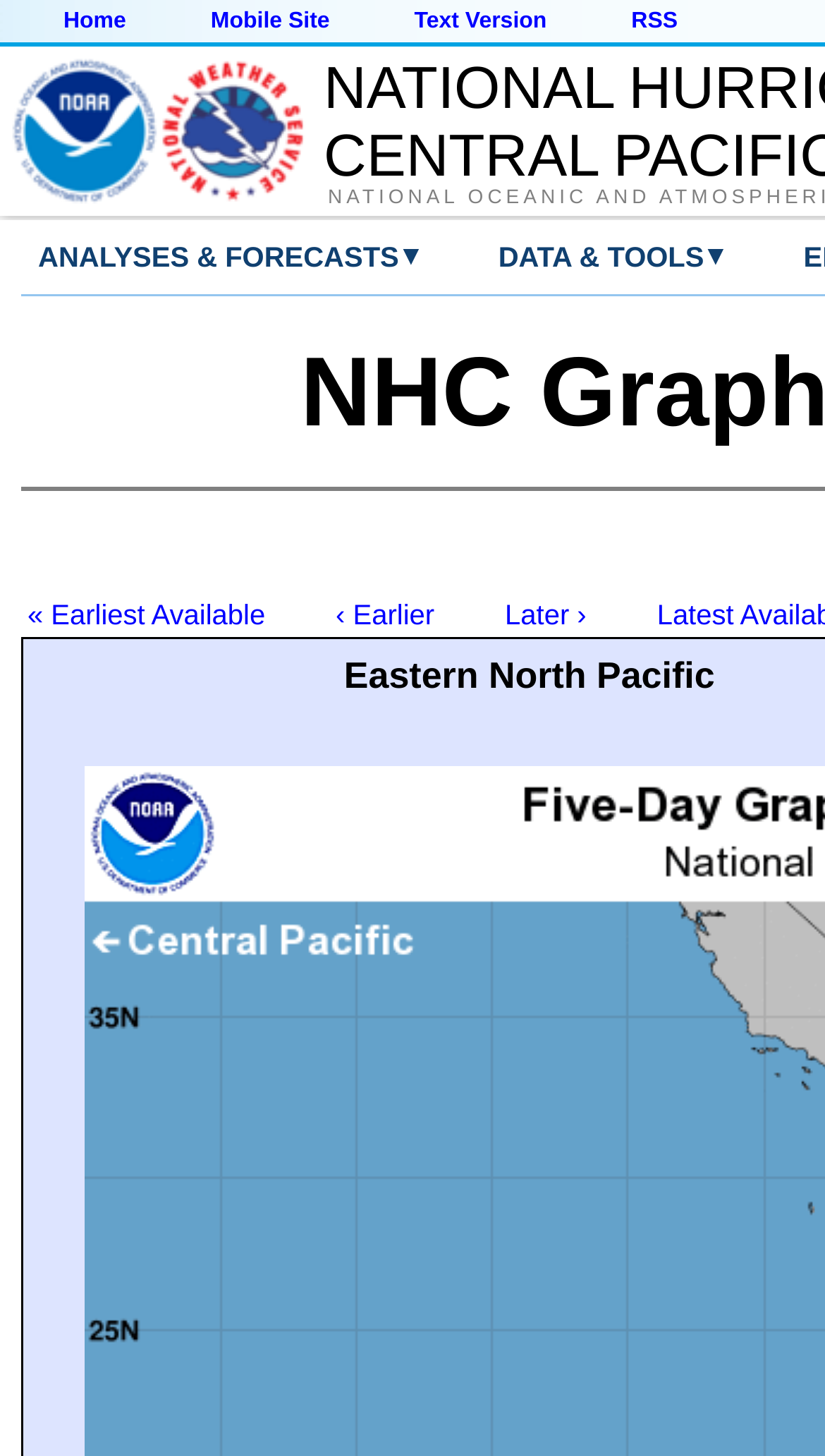Give a one-word or one-phrase response to the question: 
How many links are in the top navigation bar?

5